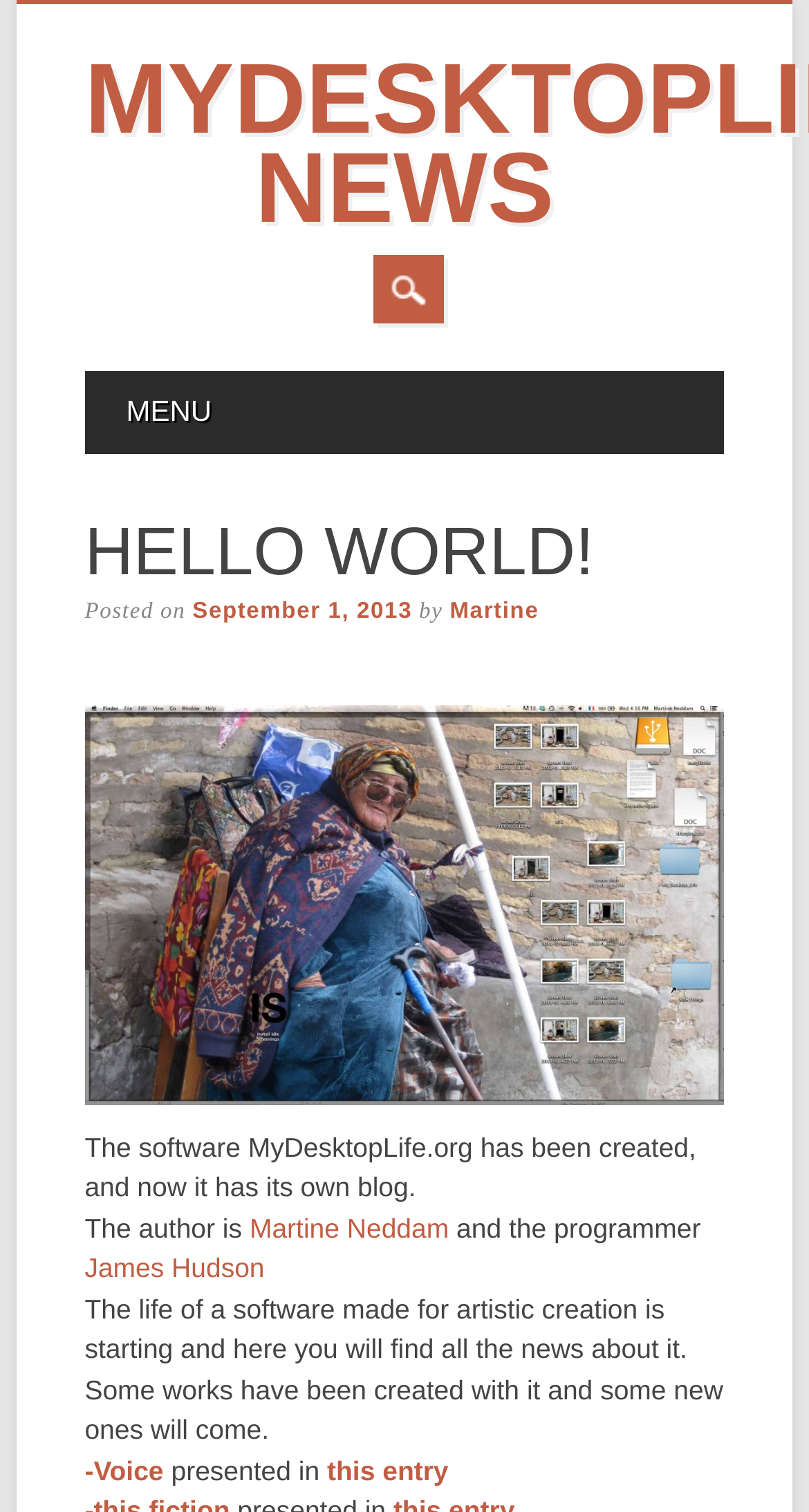Using the webpage screenshot and the element description Appalachian Utilities, Inc. - Tariff, determine the bounding box coordinates. Specify the coordinates in the format (top-left x, top-left y, bottom-right x, bottom-right y) with values ranging from 0 to 1.

None